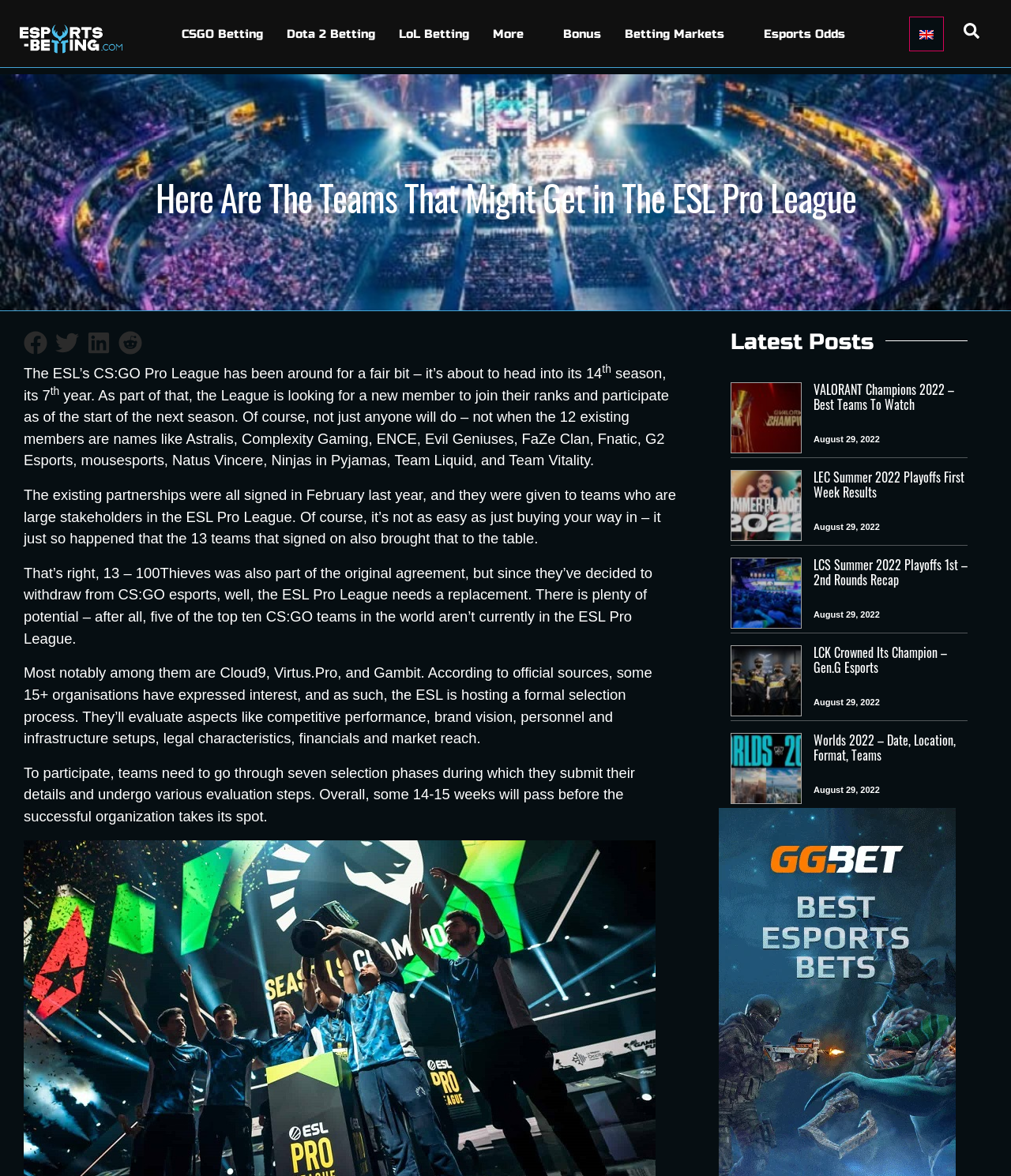Please find the bounding box coordinates for the clickable element needed to perform this instruction: "Click on the article about workers' comp lawyers".

None